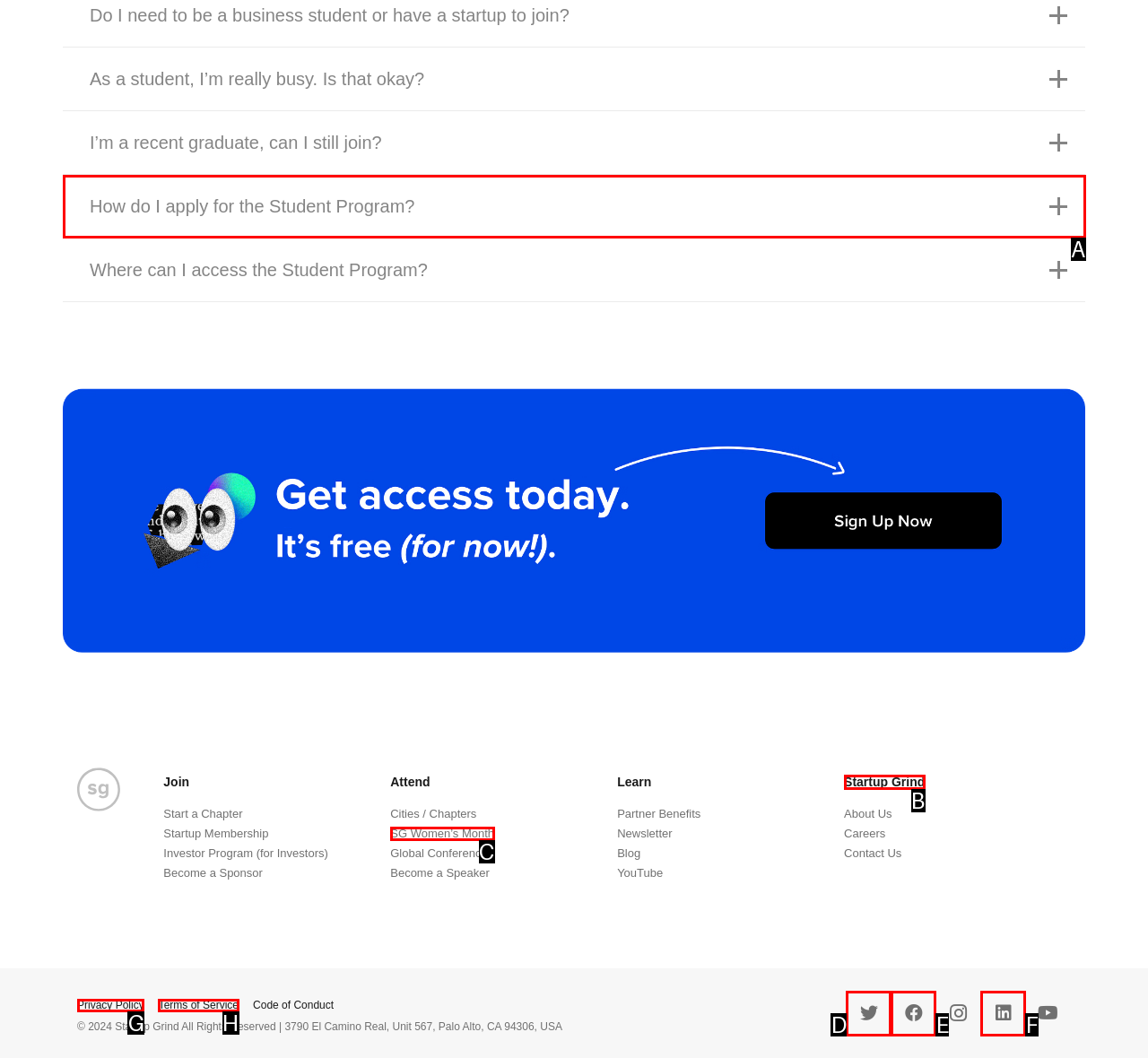From the given options, find the HTML element that fits the description: aria-label="Twitter" title="Twitter". Reply with the letter of the chosen element.

D